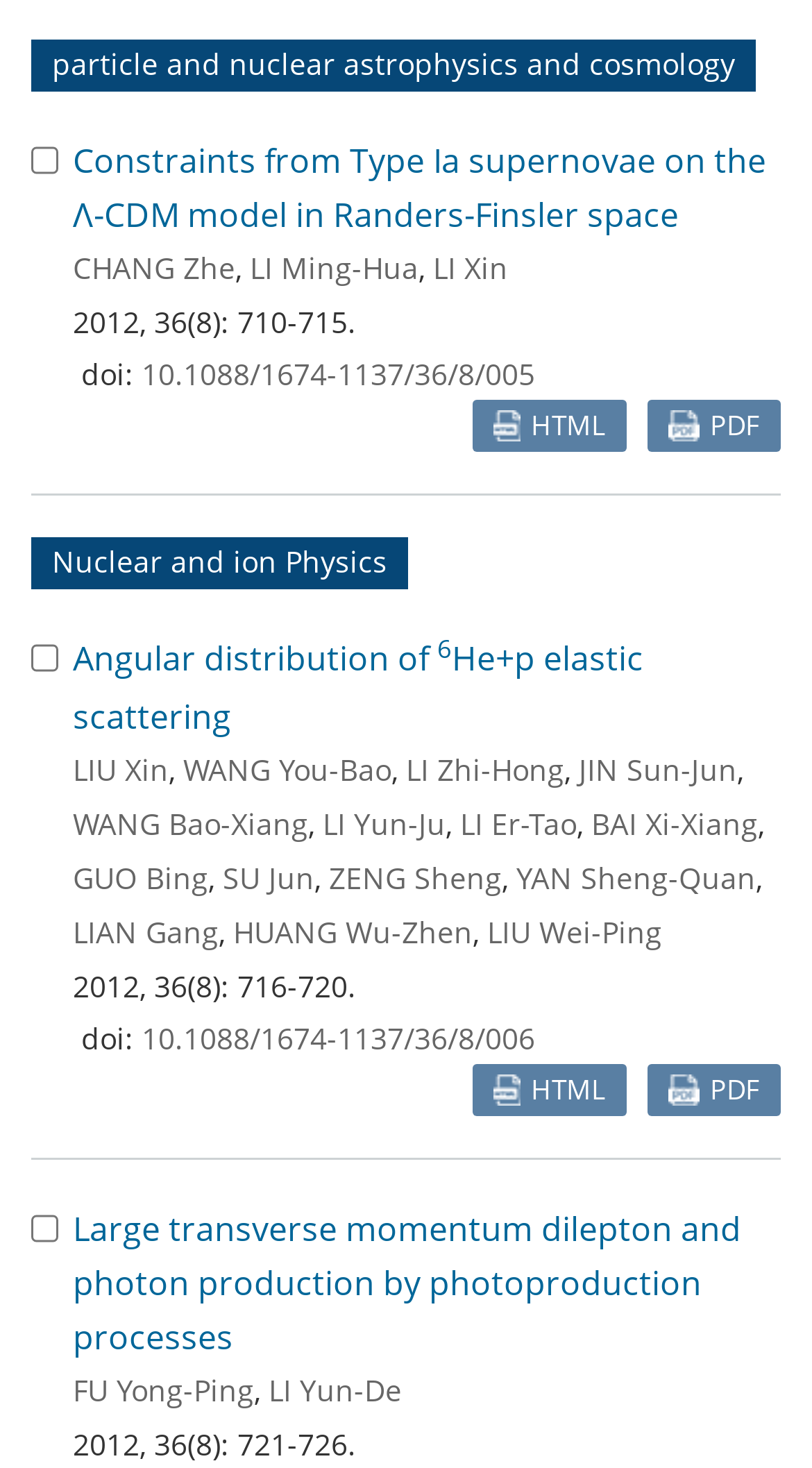Using the details in the image, give a detailed response to the question below:
What is the title of the first article?

I looked at the first link on the page, which is a title, and it reads 'Constraints from Type Ia supernovae on the Λ-CDM model in Randers-Finsler space'.